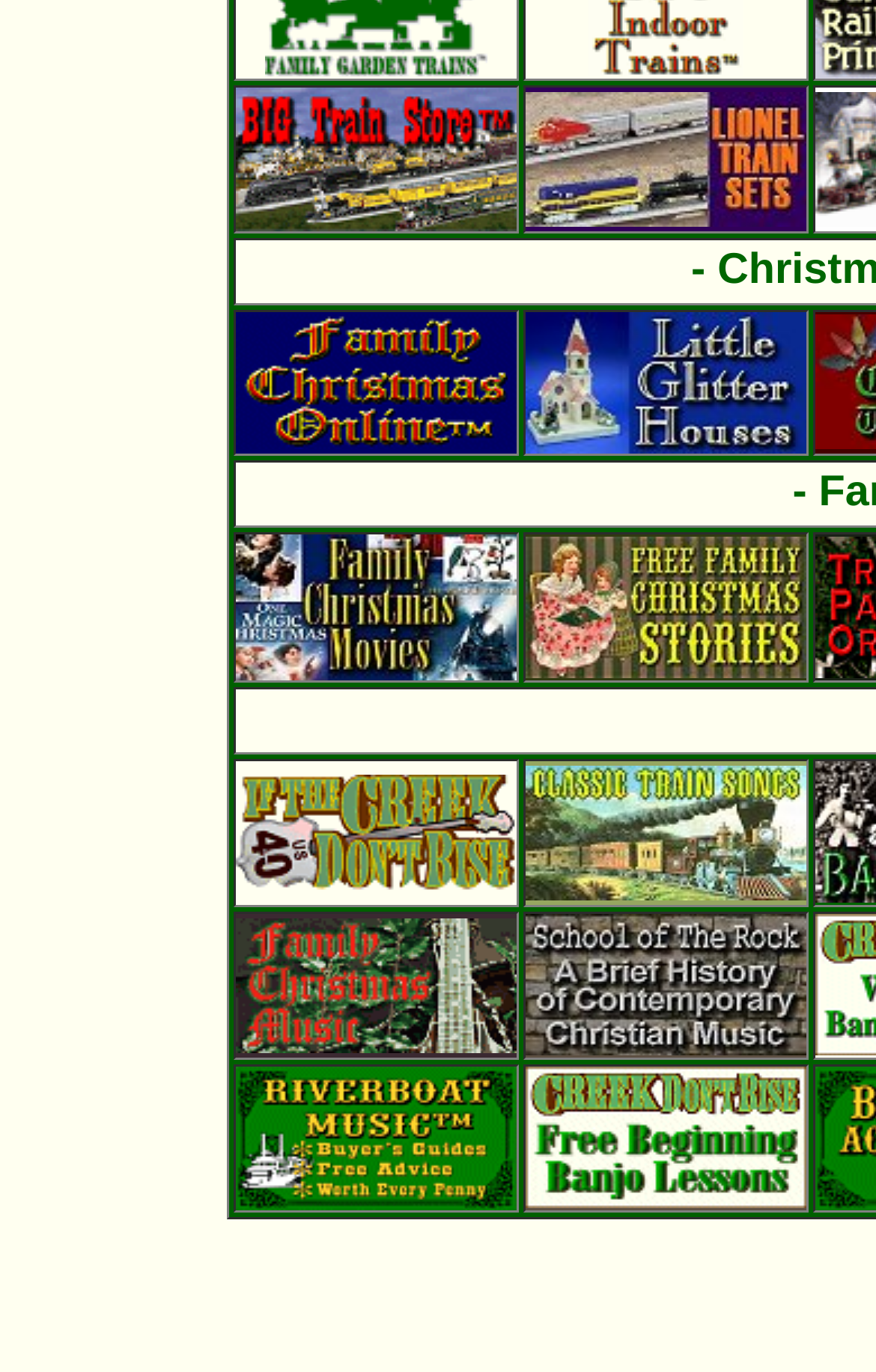Provide the bounding box coordinates of the HTML element this sentence describes: "alt="Visit Lionel Trains."".

[0.6, 0.228, 0.921, 0.256]